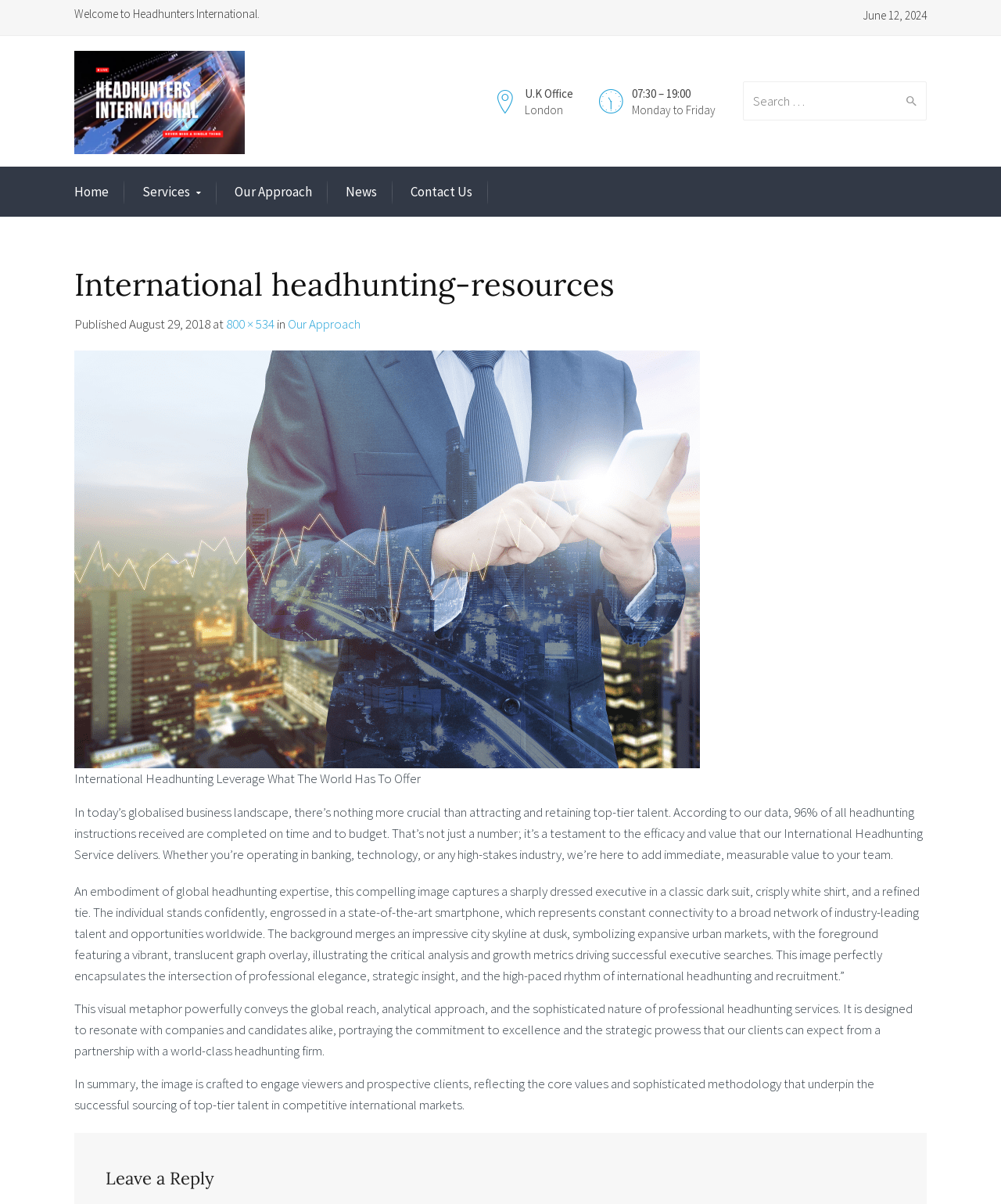Could you indicate the bounding box coordinates of the region to click in order to complete this instruction: "Click the NGRome Home link".

None